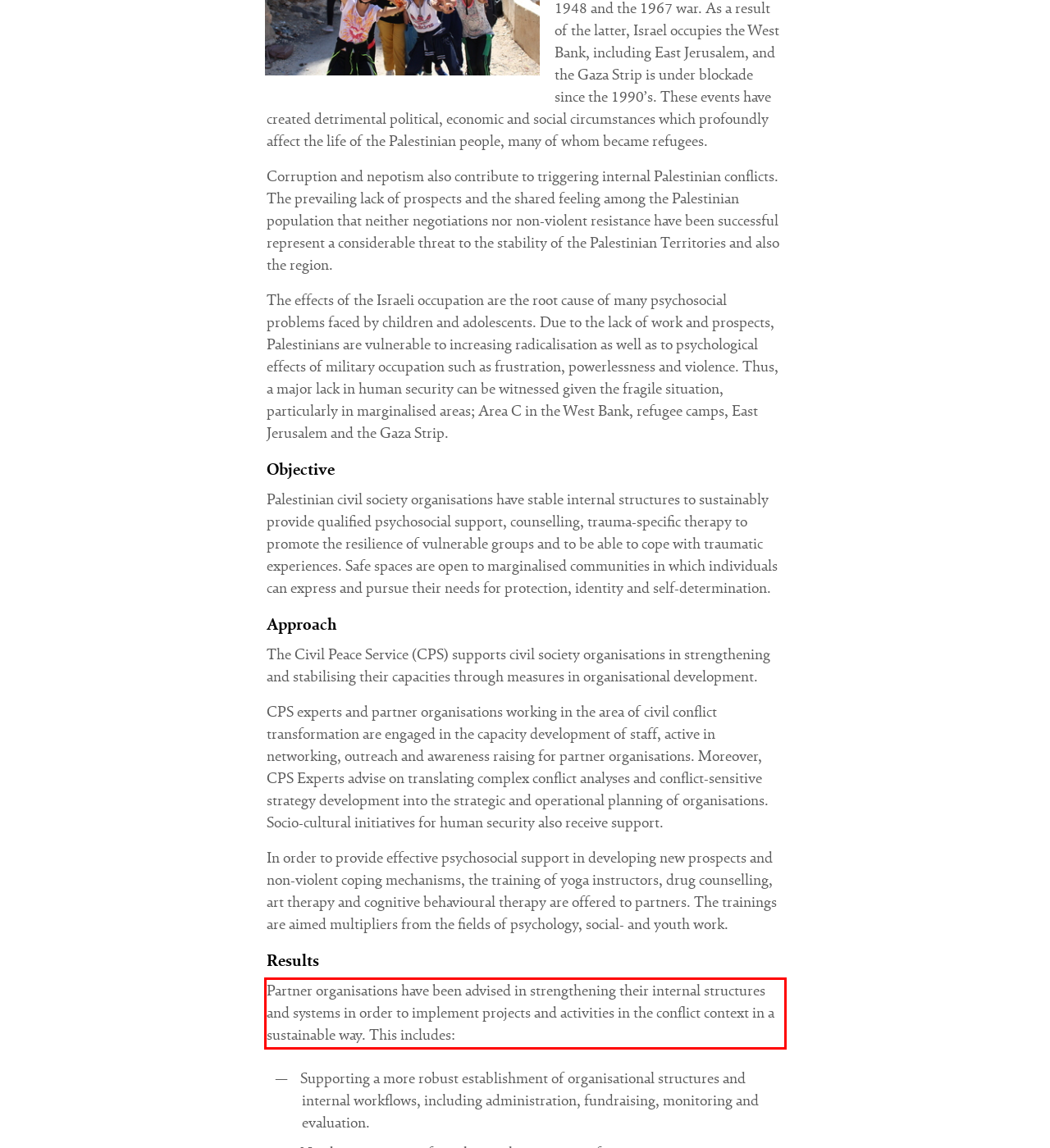Please perform OCR on the text content within the red bounding box that is highlighted in the provided webpage screenshot.

Partner organisations have been advised in strengthening their internal structures and systems in order to implement projects and activities in the conflict context in a sustainable way. This includes: